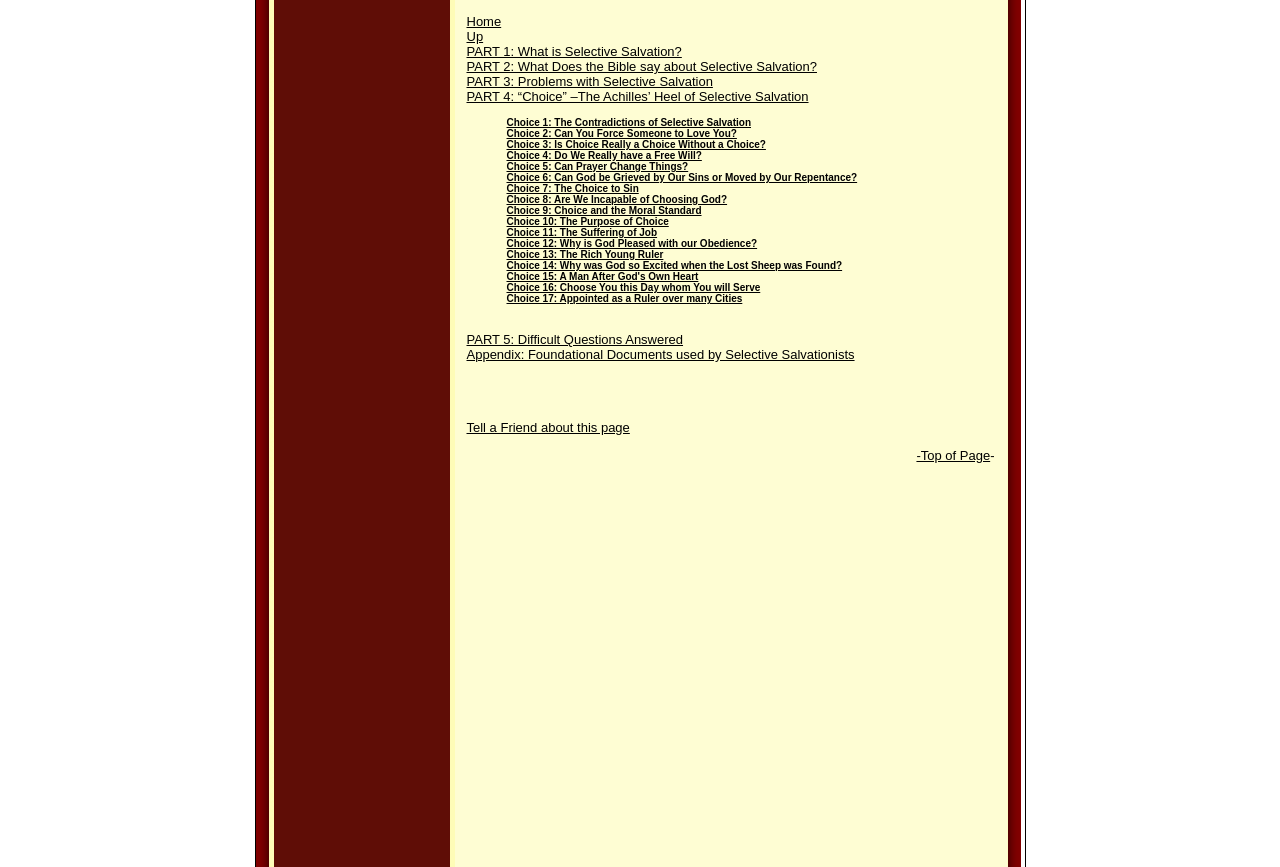Please determine the bounding box coordinates of the element's region to click in order to carry out the following instruction: "Go to 'PART 5: Difficult Questions Answered'". The coordinates should be four float numbers between 0 and 1, i.e., [left, top, right, bottom].

[0.364, 0.383, 0.534, 0.4]